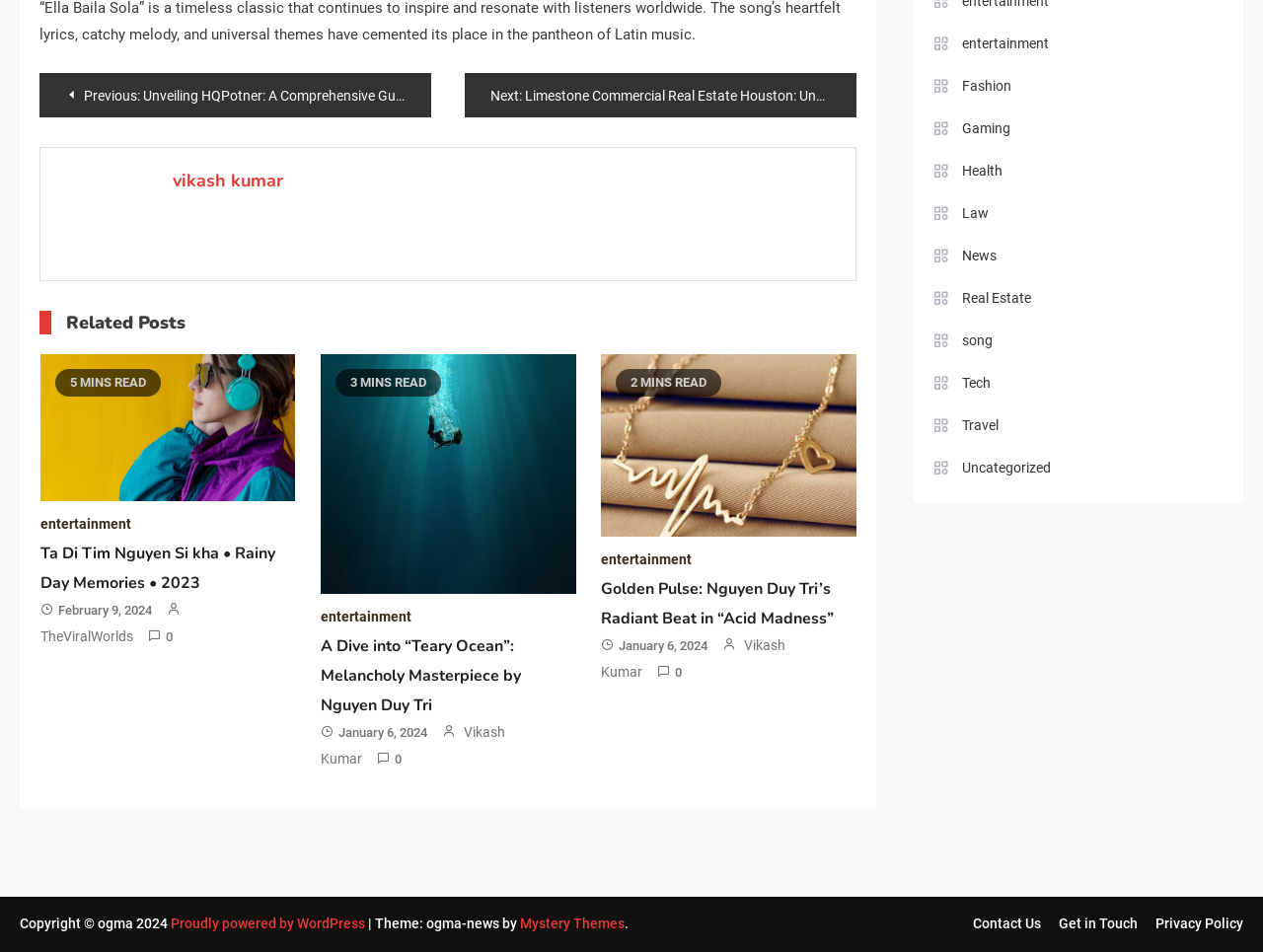Please answer the following question using a single word or phrase: How many minutes does it take to read the second article?

3 MINS